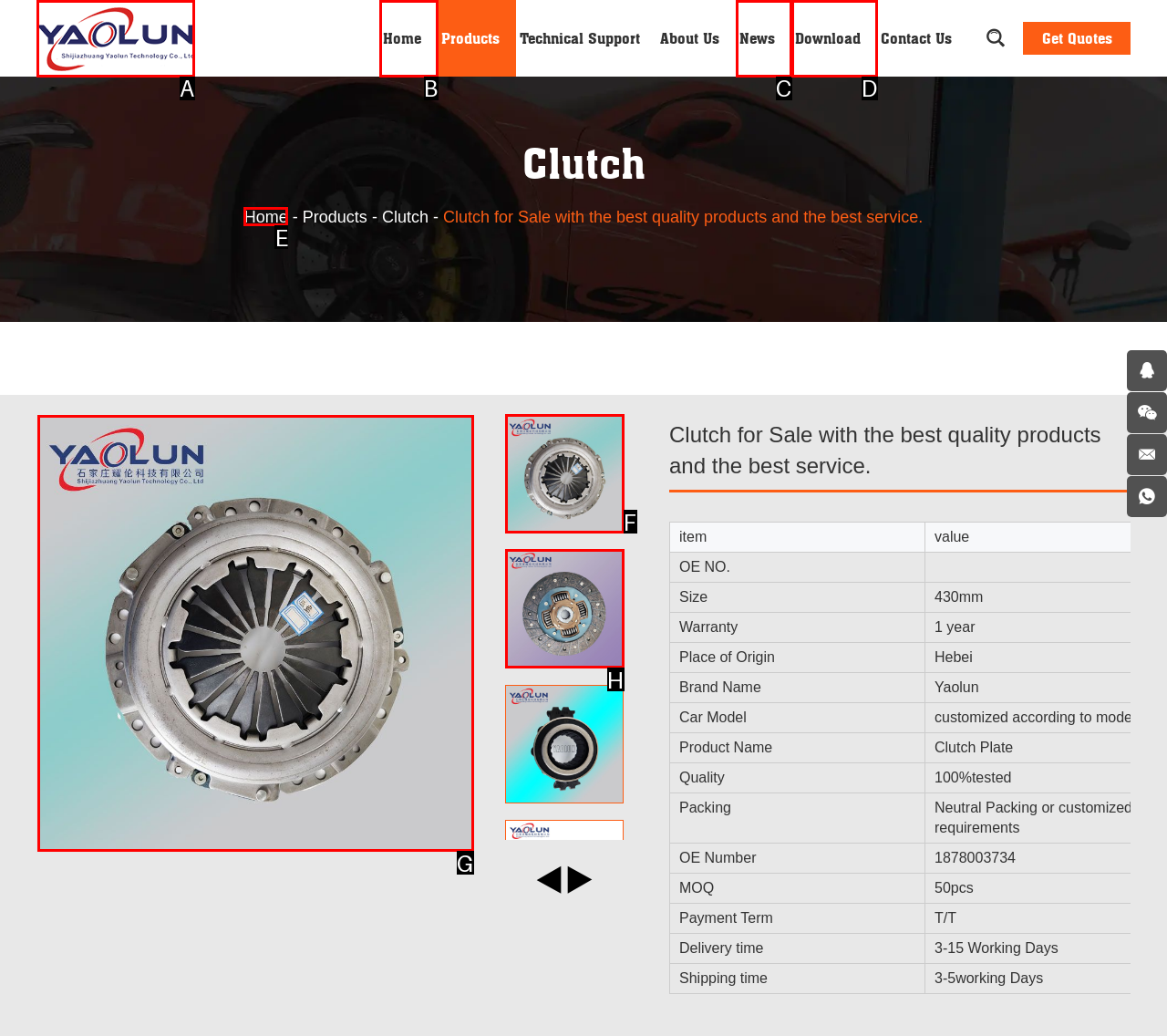Determine the UI element that matches the description: News
Answer with the letter from the given choices.

C